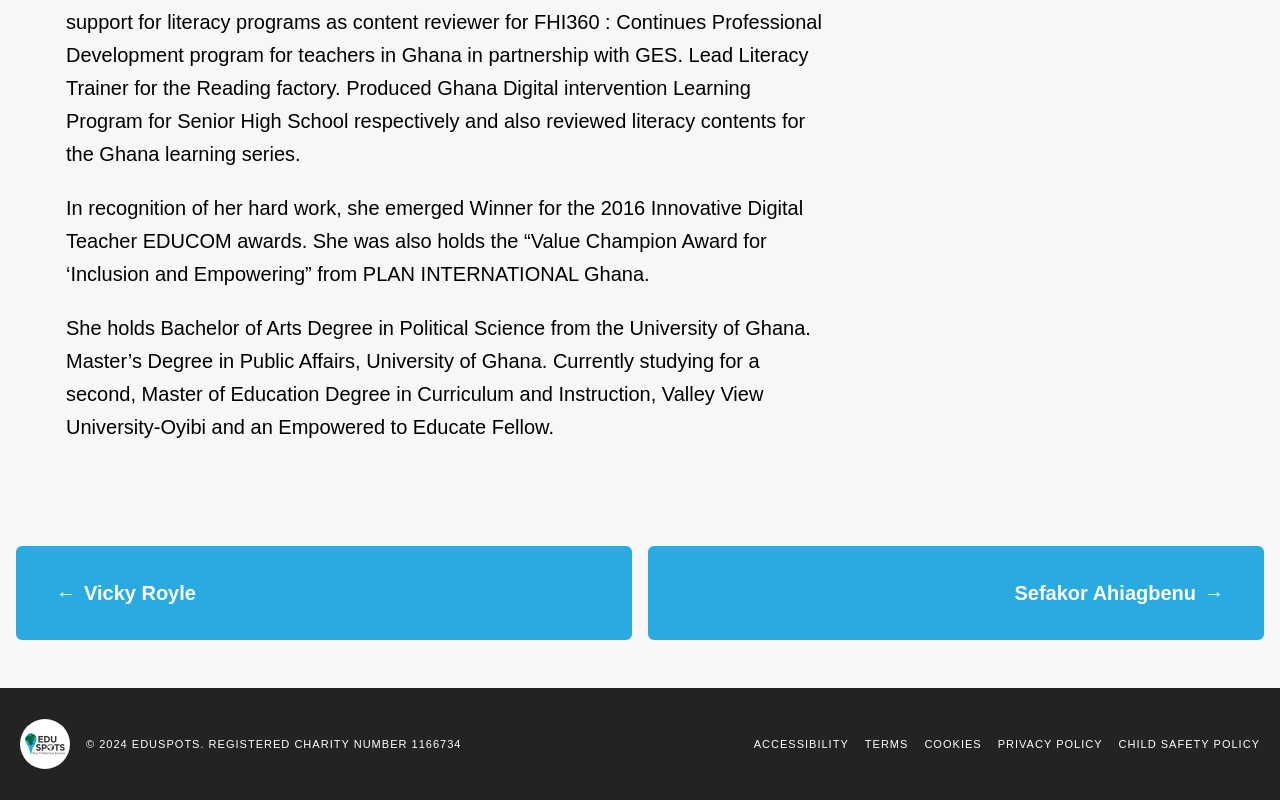What is the name of the charity?
Answer the question with a single word or phrase derived from the image.

EDUSPOTS